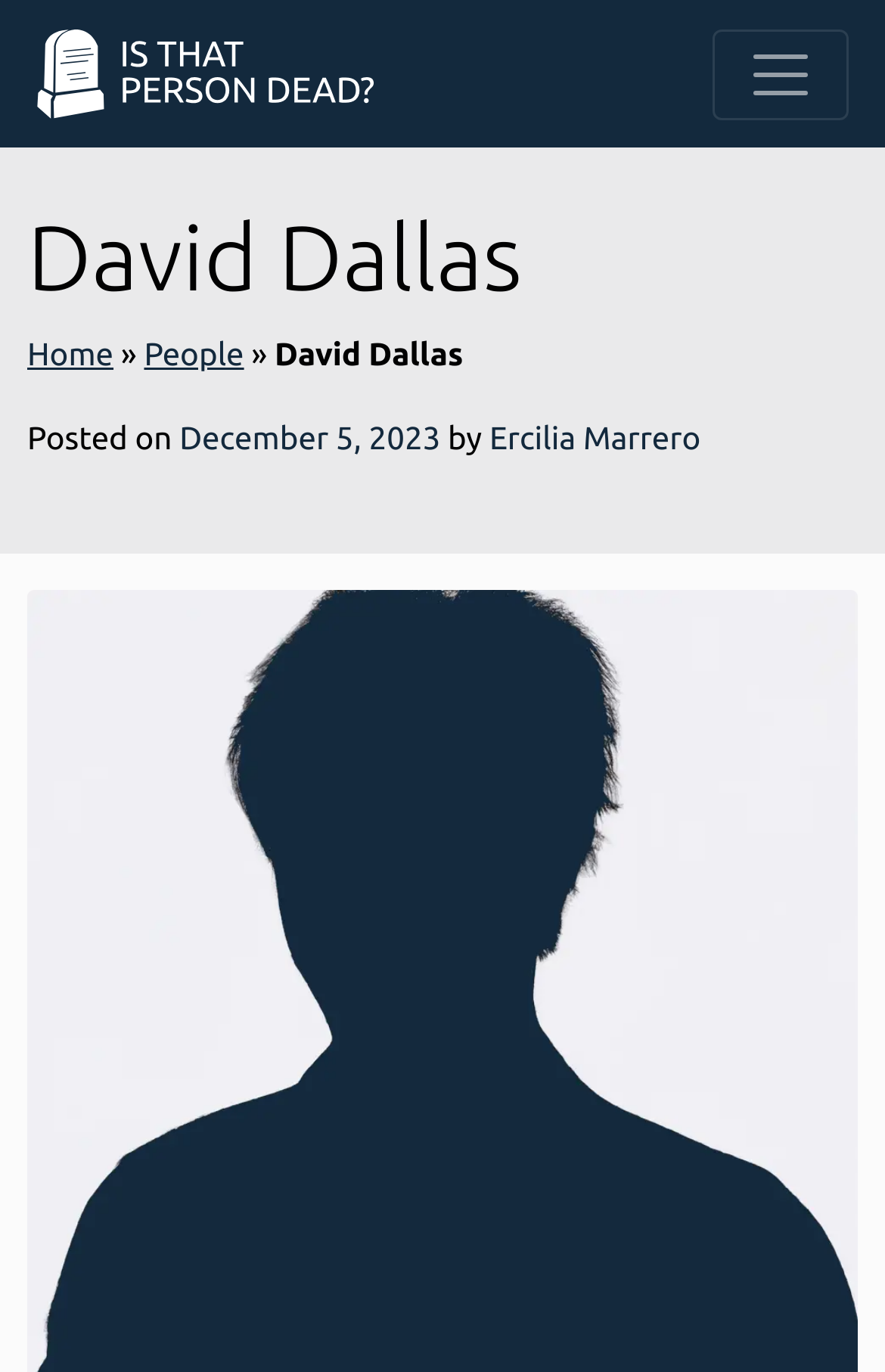Examine the screenshot and answer the question in as much detail as possible: Is the navigation menu expanded?

By looking at the webpage, I can see that the button 'Toggle navigation' has an attribute 'expanded' set to 'False', which suggests that the navigation menu is not expanded.